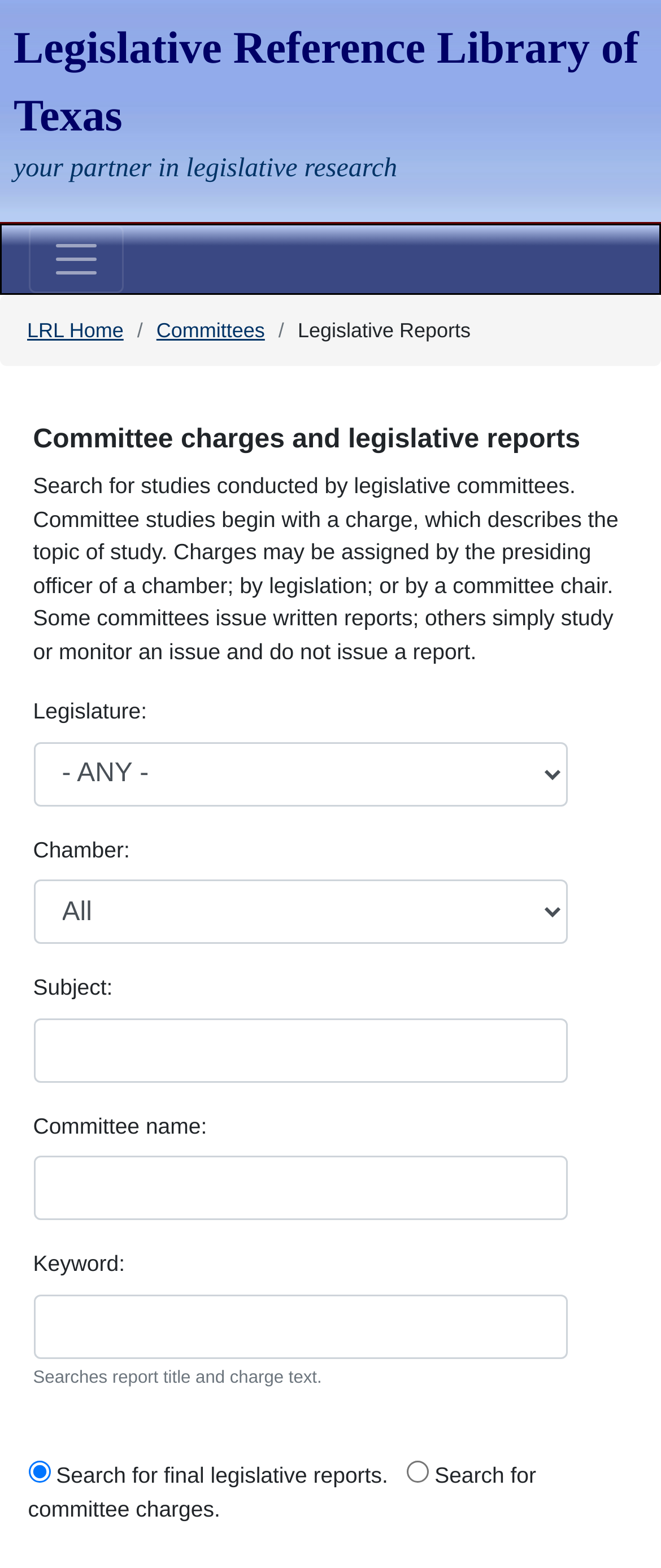Identify the first-level heading on the webpage and generate its text content.

Committee charges and legislative reports